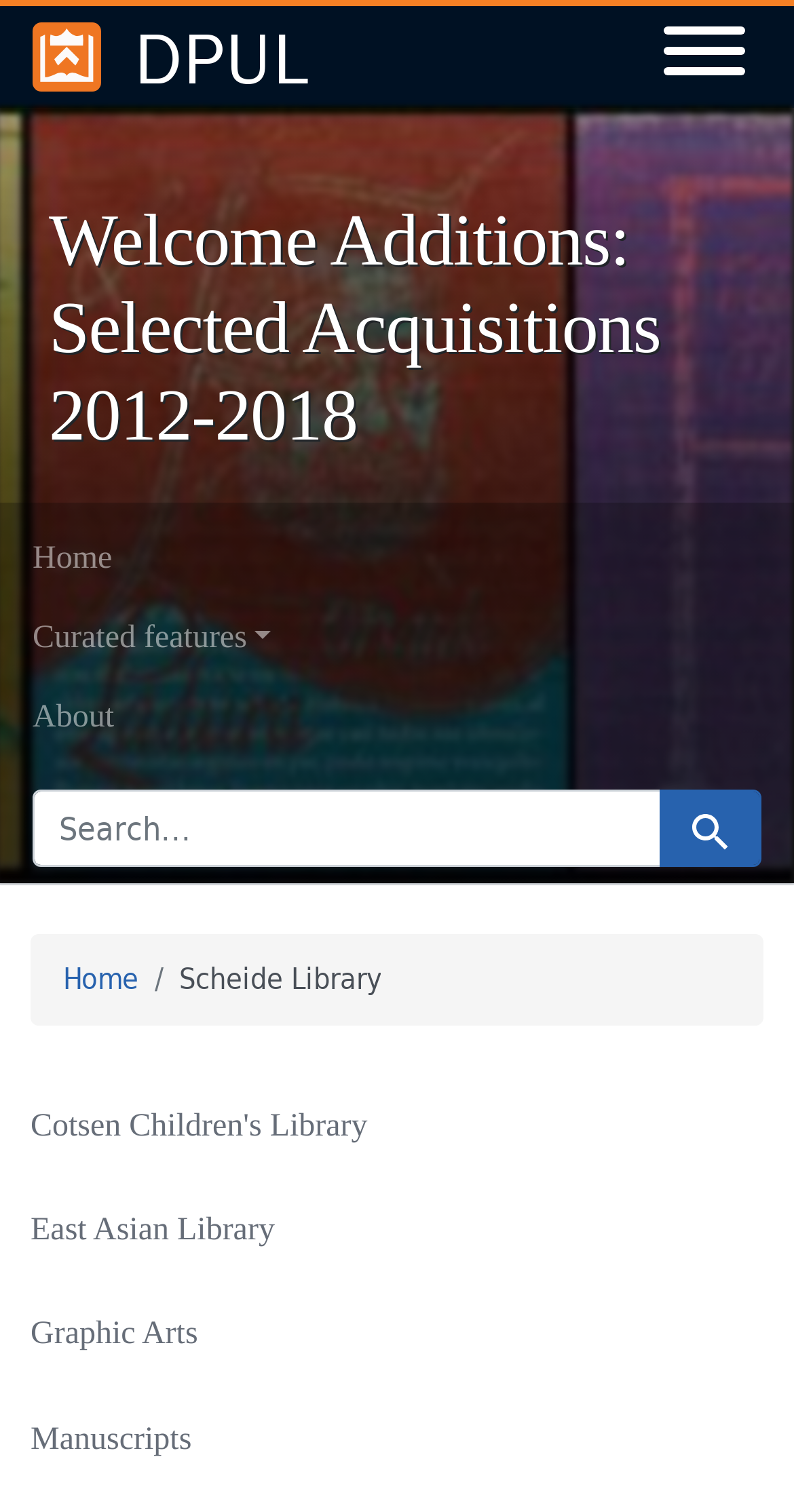Identify and provide the title of the webpage.

Welcome Additions: Selected Acquisitions 2012-2018